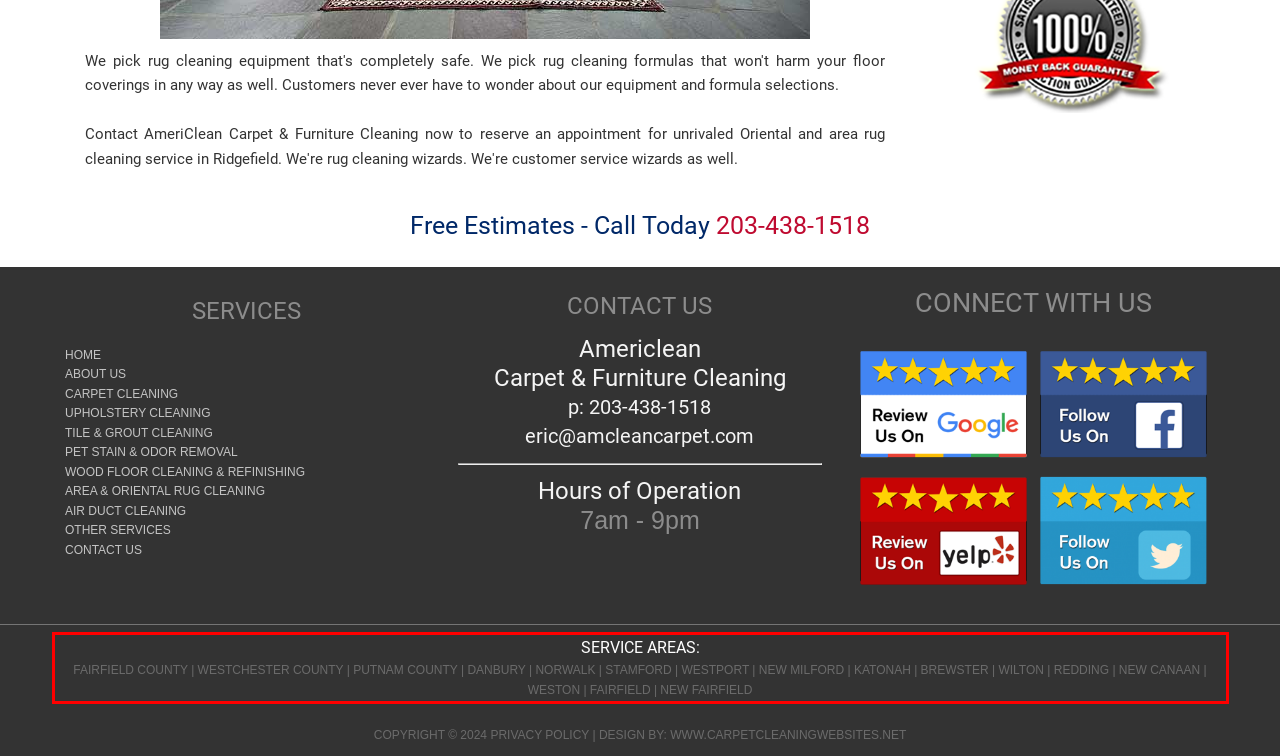Look at the provided screenshot of the webpage and perform OCR on the text within the red bounding box.

SERVICE AREAS: FAIRFIELD COUNTY | WESTCHESTER COUNTY | PUTNAM COUNTY | DANBURY | NORWALK | STAMFORD | WESTPORT | NEW MILFORD | KATONAH | BREWSTER | WILTON | REDDING | NEW CANAAN | WESTON | FAIRFIELD | NEW FAIRFIELD